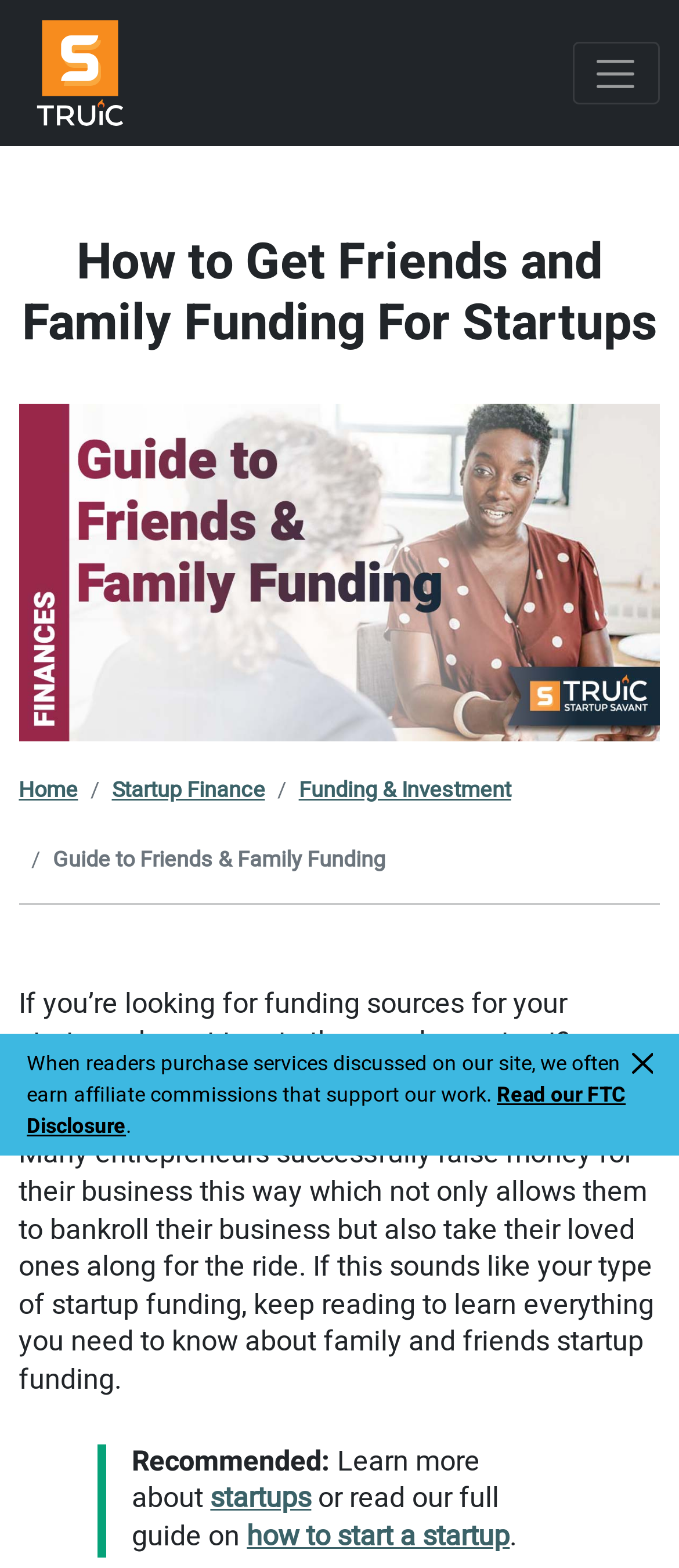What is the purpose of the 'Close' button?
Please use the image to provide an in-depth answer to the question.

I found the 'Close' button in the alert section of the webpage, and it is likely that its purpose is to close the alert message. This is a common functionality of 'Close' buttons in alert messages.